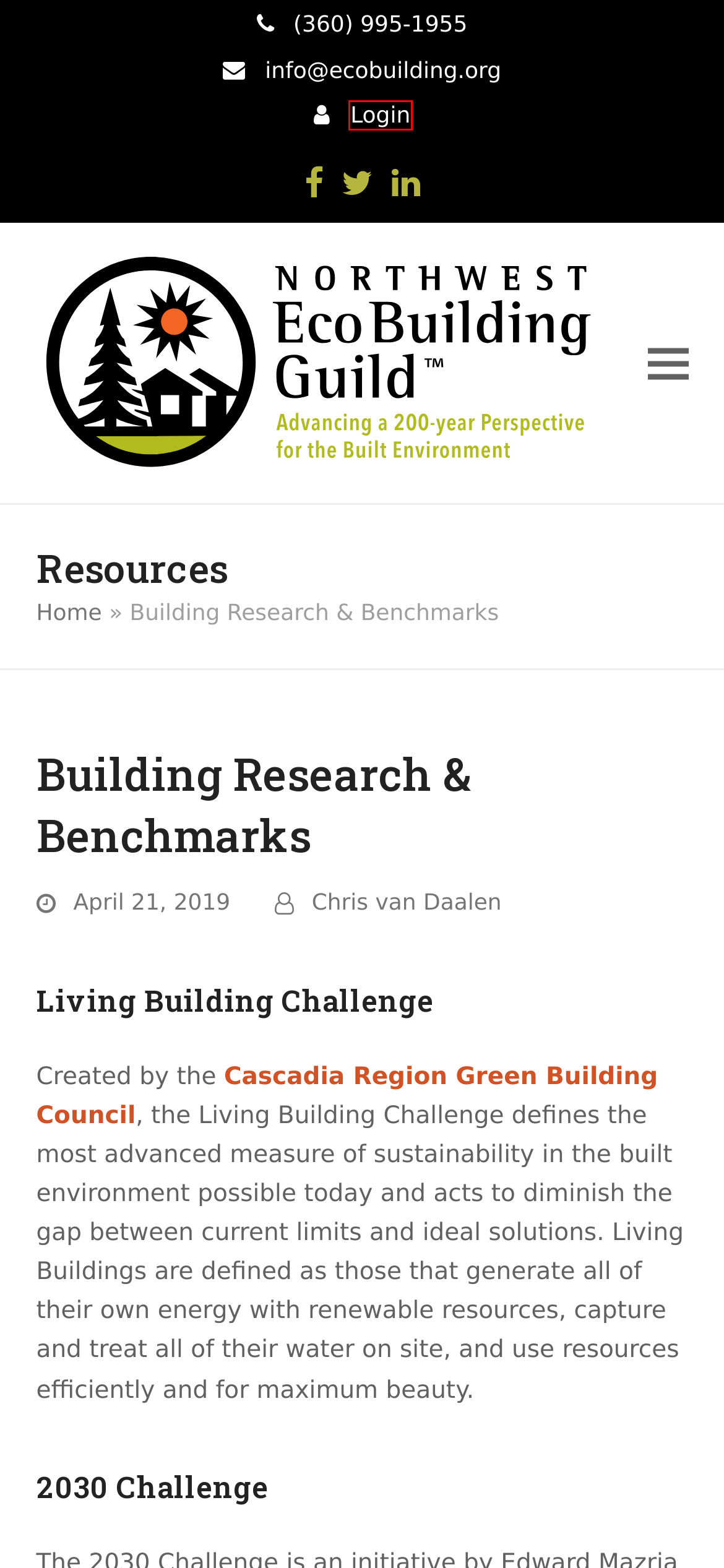You have a screenshot showing a webpage with a red bounding box highlighting an element. Choose the webpage description that best fits the new webpage after clicking the highlighted element. The descriptions are:
A. What Is The Living Building Challenge? - International Living Future Institute
B. Report a Site Issue - Northwest Ecobuilding Guild
C. Guild Chapters - Northwest Ecobuilding Guild
D. Chris van Daalen, Author at Northwest Ecobuilding Guild
E. Classes & Workshops - Northwest Ecobuilding Guild
F. WELCOME TO THE NORTHWEST ECOBUILDING GUILD - Northwest Ecobuilding Guild
G. Log In ‹ Northwest Ecobuilding Guild — WordPress
H. About the Guild - Northwest Ecobuilding Guild

G